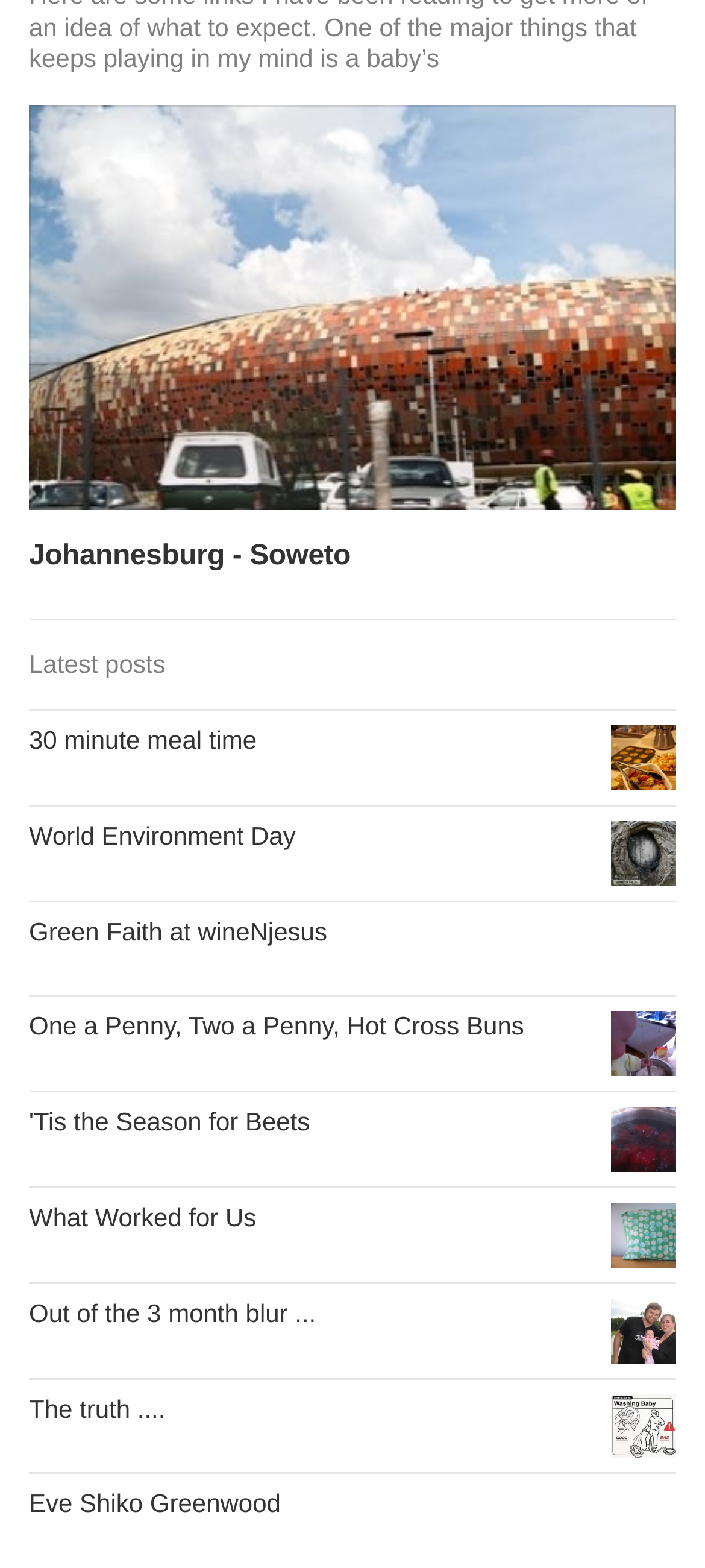Find the bounding box coordinates for the UI element that matches this description: "World Environment Day".

[0.041, 0.513, 0.959, 0.574]